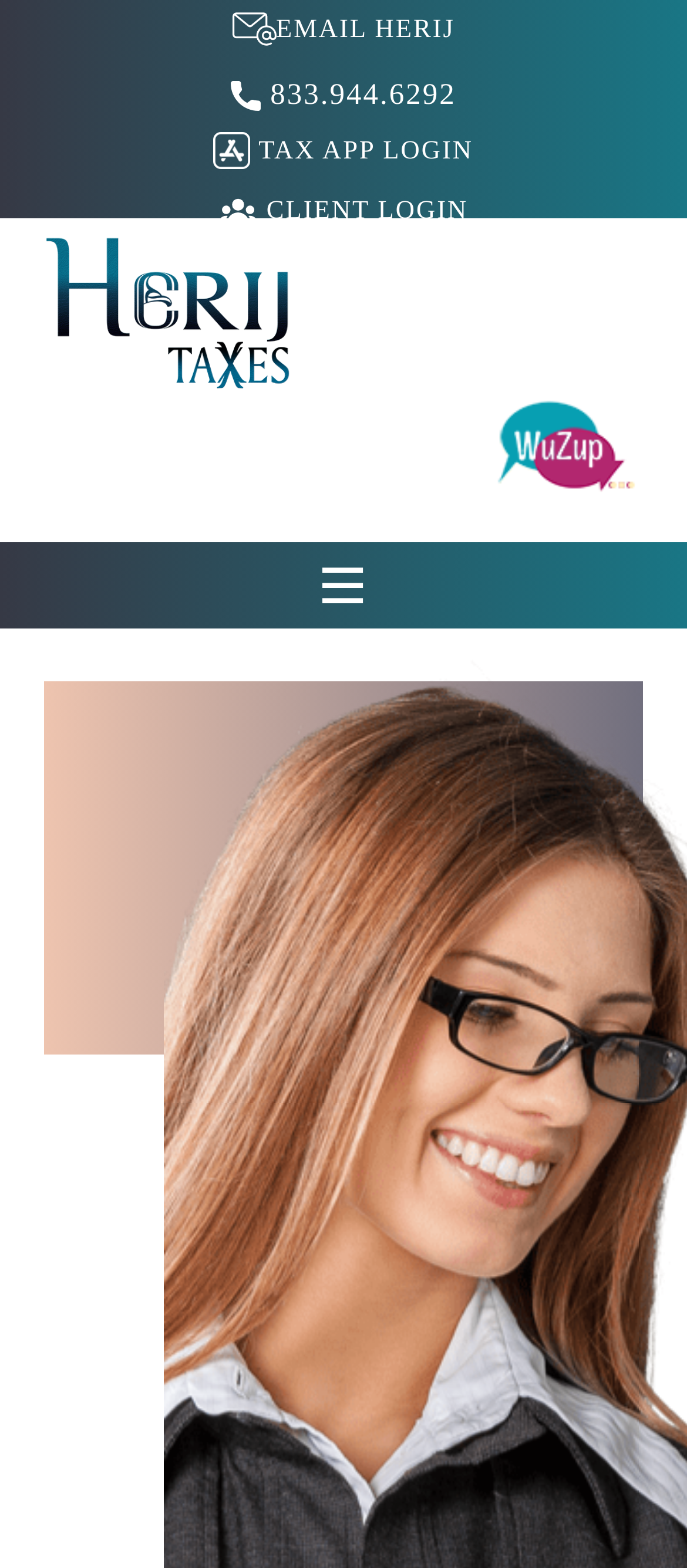Given the element description "833.944.6292", identify the bounding box of the corresponding UI element.

[0.336, 0.047, 0.664, 0.075]